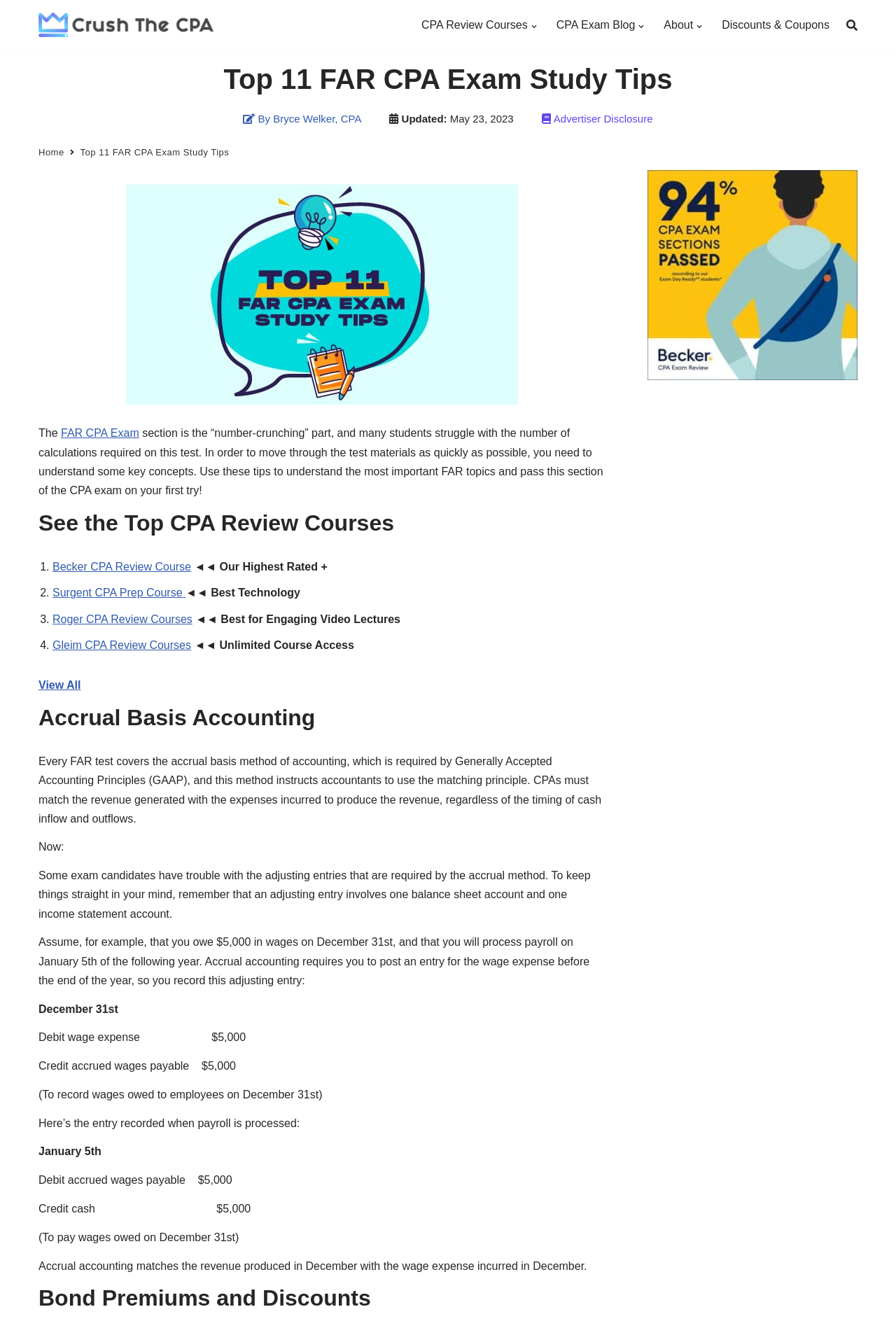What is the topic of the section that starts with 'Bond Premiums and Discounts'?
Offer a detailed and exhaustive answer to the question.

The section that starts with 'Bond Premiums and Discounts' is discussing the topic of bond premiums and discounts, which is a specific topic related to the FAR CPA exam, as indicated by the heading and the content of the section.